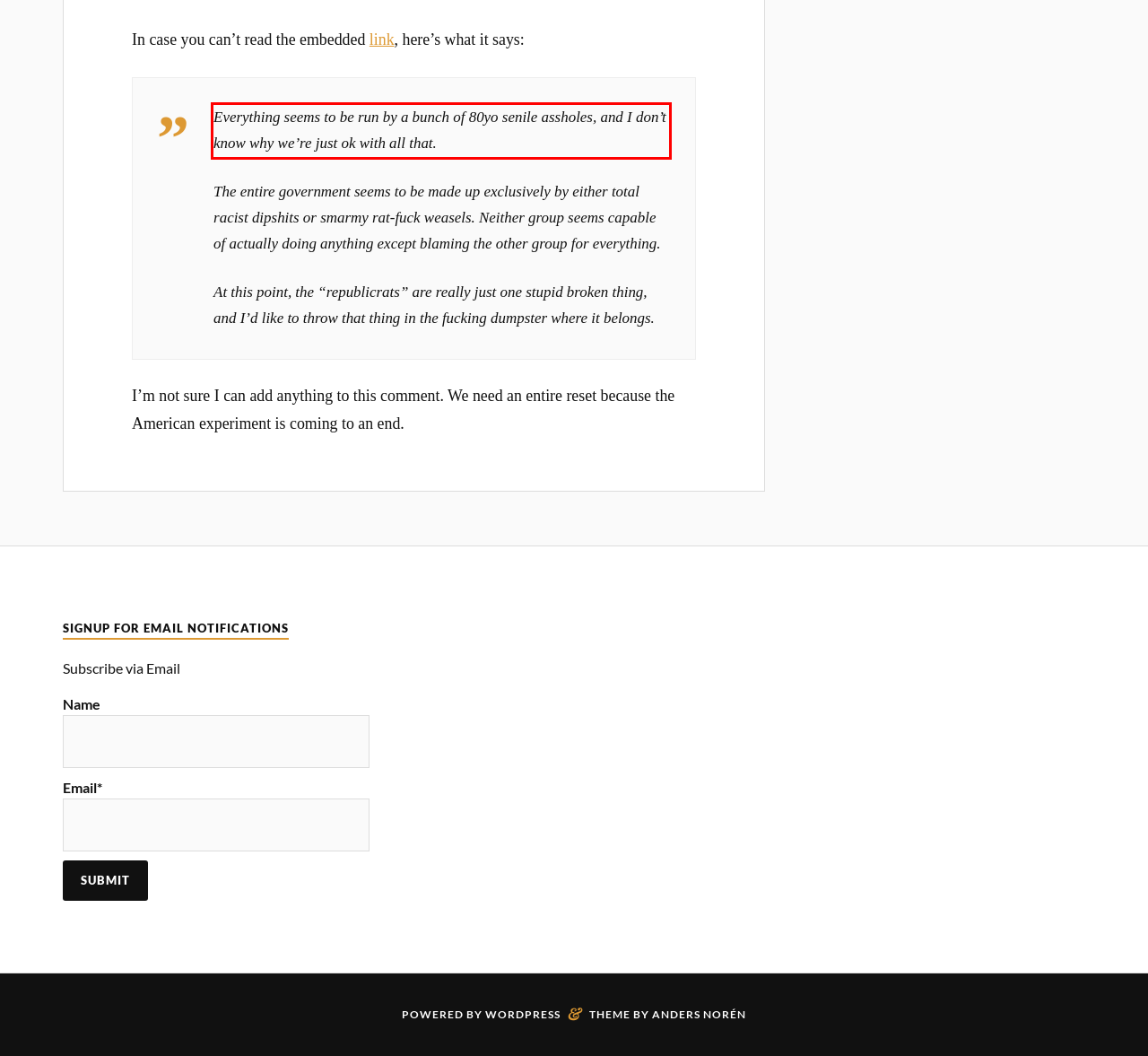Using the webpage screenshot, recognize and capture the text within the red bounding box.

Everything seems to be run by a bunch of 80yo senile assholes, and I don’t know why we’re just ok with all that.